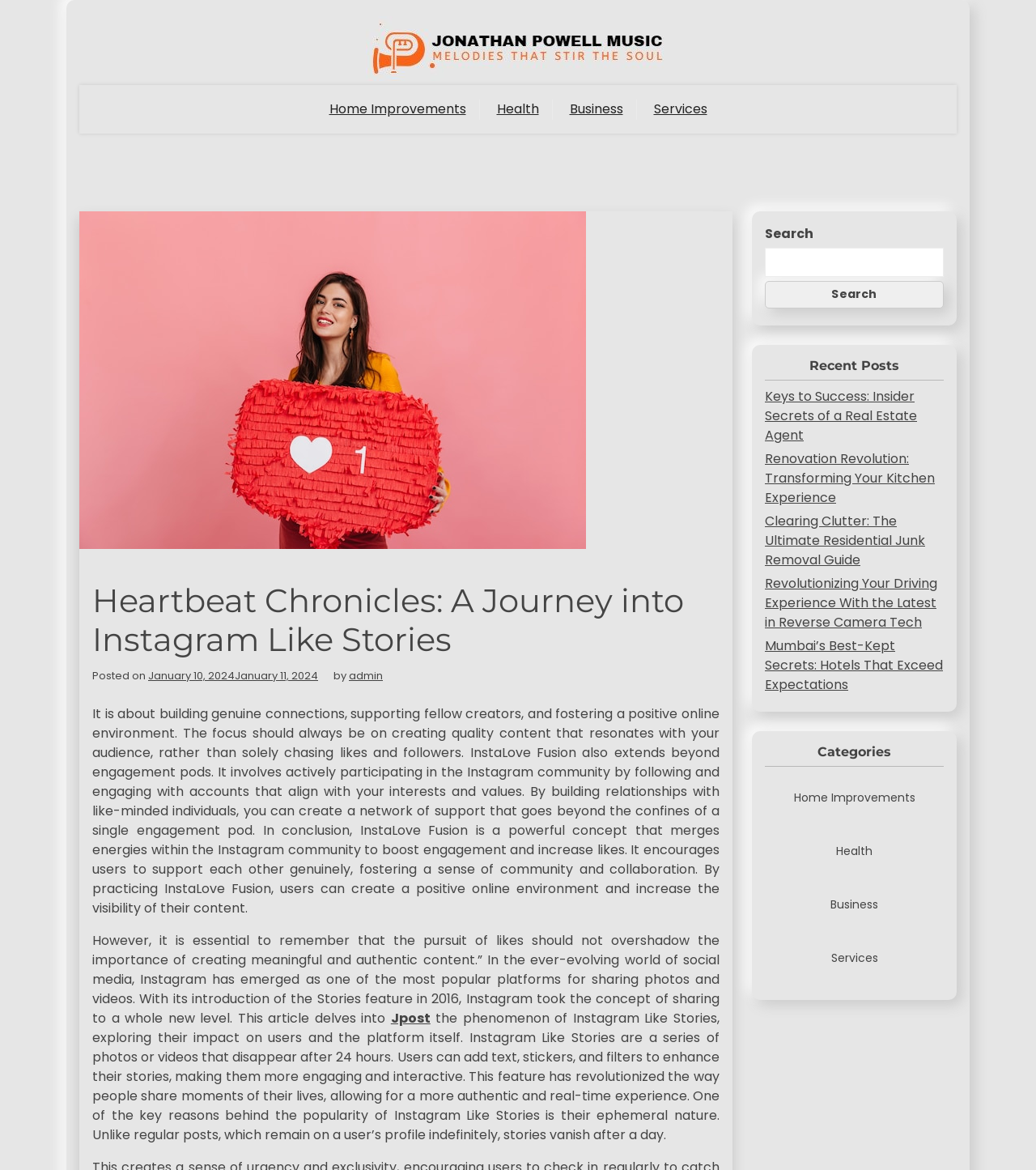Please identify the bounding box coordinates of the element's region that needs to be clicked to fulfill the following instruction: "Search for something". The bounding box coordinates should consist of four float numbers between 0 and 1, i.e., [left, top, right, bottom].

[0.738, 0.212, 0.911, 0.237]